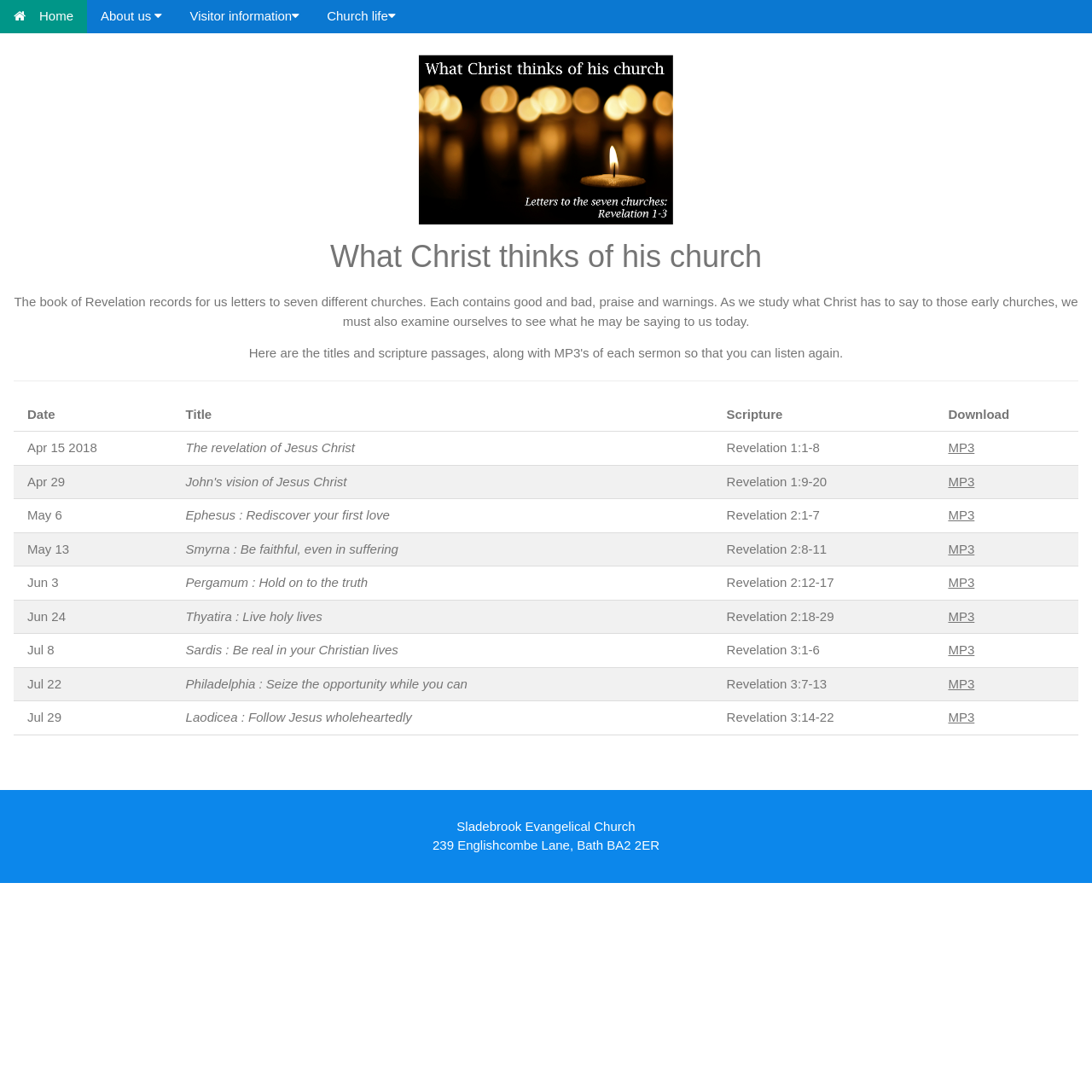Describe every aspect of the webpage in a detailed manner.

This webpage is about a teaching series titled "What Christ thinks of his church". At the top, there are four buttons: "Home", "About us", "Visitor information", and "Church life", aligned horizontally. Below these buttons, there is a large image taking up most of the width of the page. 

The main content of the page starts with a heading "What Christ thinks of his church", followed by a paragraph of text that explains the book of Revelation and its relevance to the church today. 

Below this text, there is a horizontal separator line, and then a table with multiple rows. Each row represents a sermon in the teaching series, with columns for the date, title, scripture, and a download link for the MP3 file. There are seven rows in total, each with a different sermon title and scripture reference.

At the bottom of the page, there is a section with the church's name, "Sladebrook Evangelical Church", and its address, "239 Englishcombe Lane, Bath BA2 2ER".